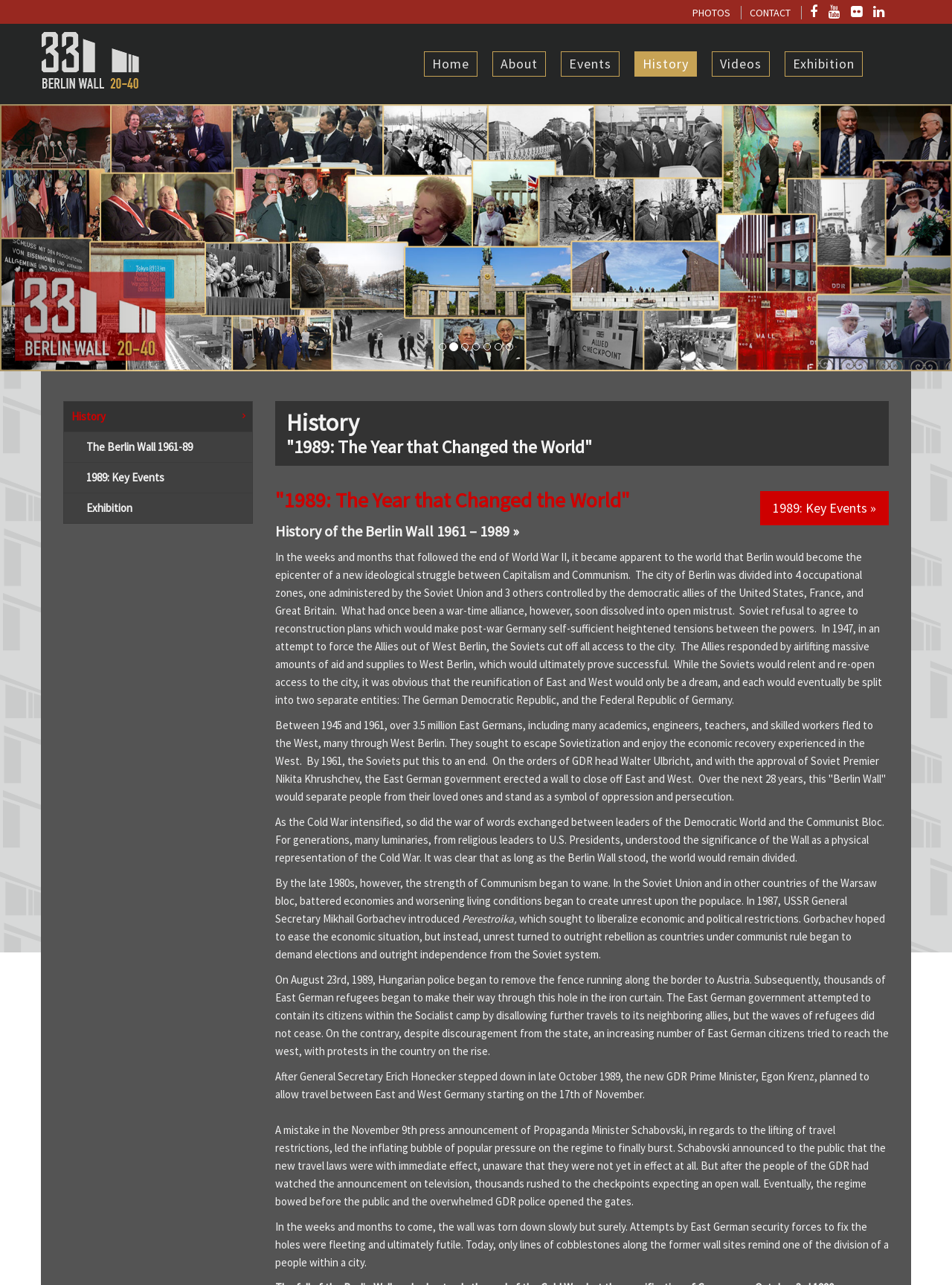Find and specify the bounding box coordinates that correspond to the clickable region for the instruction: "Read the article about High Tea".

None